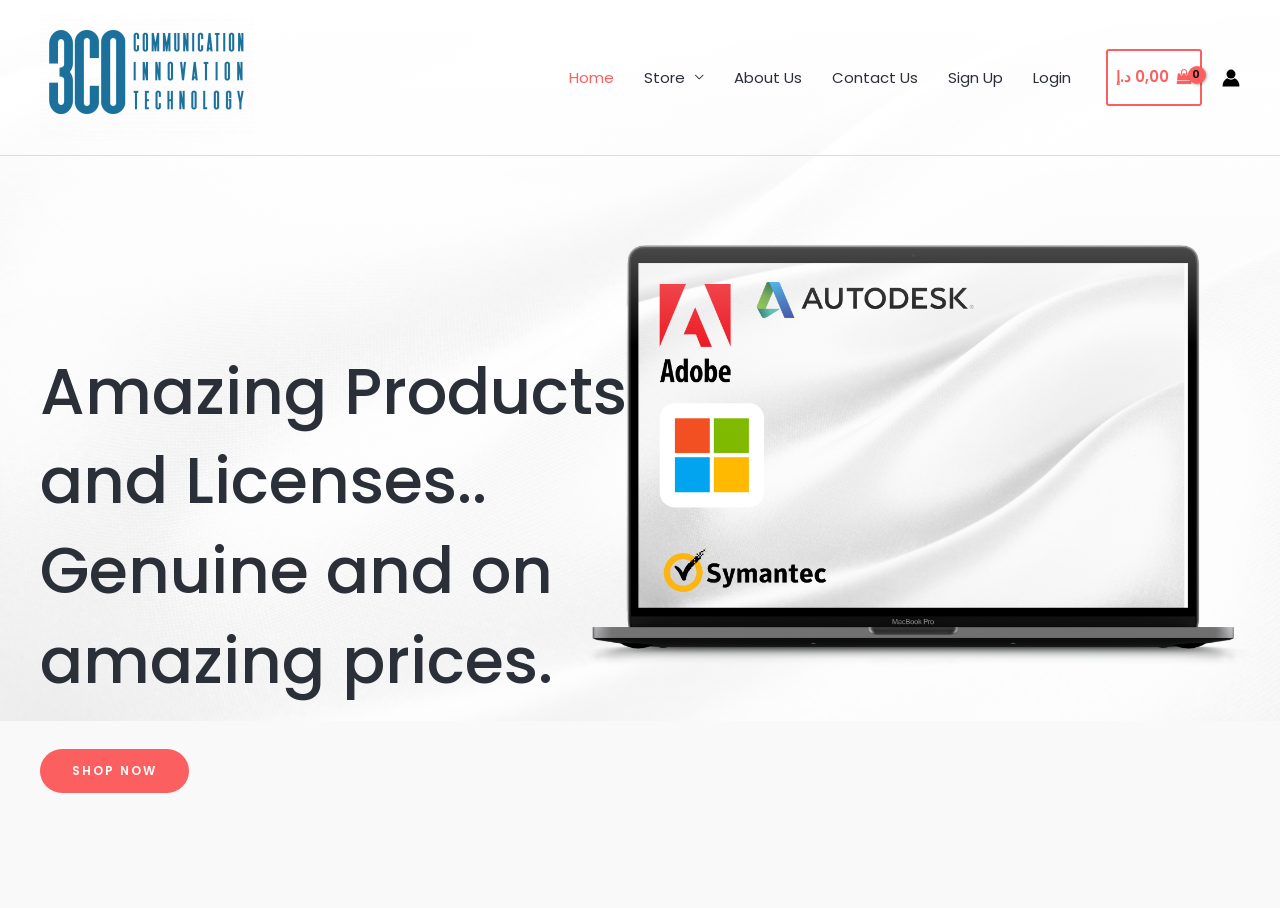Please respond to the question with a concise word or phrase:
What is the call-to-action on the main page?

SHOP NOW